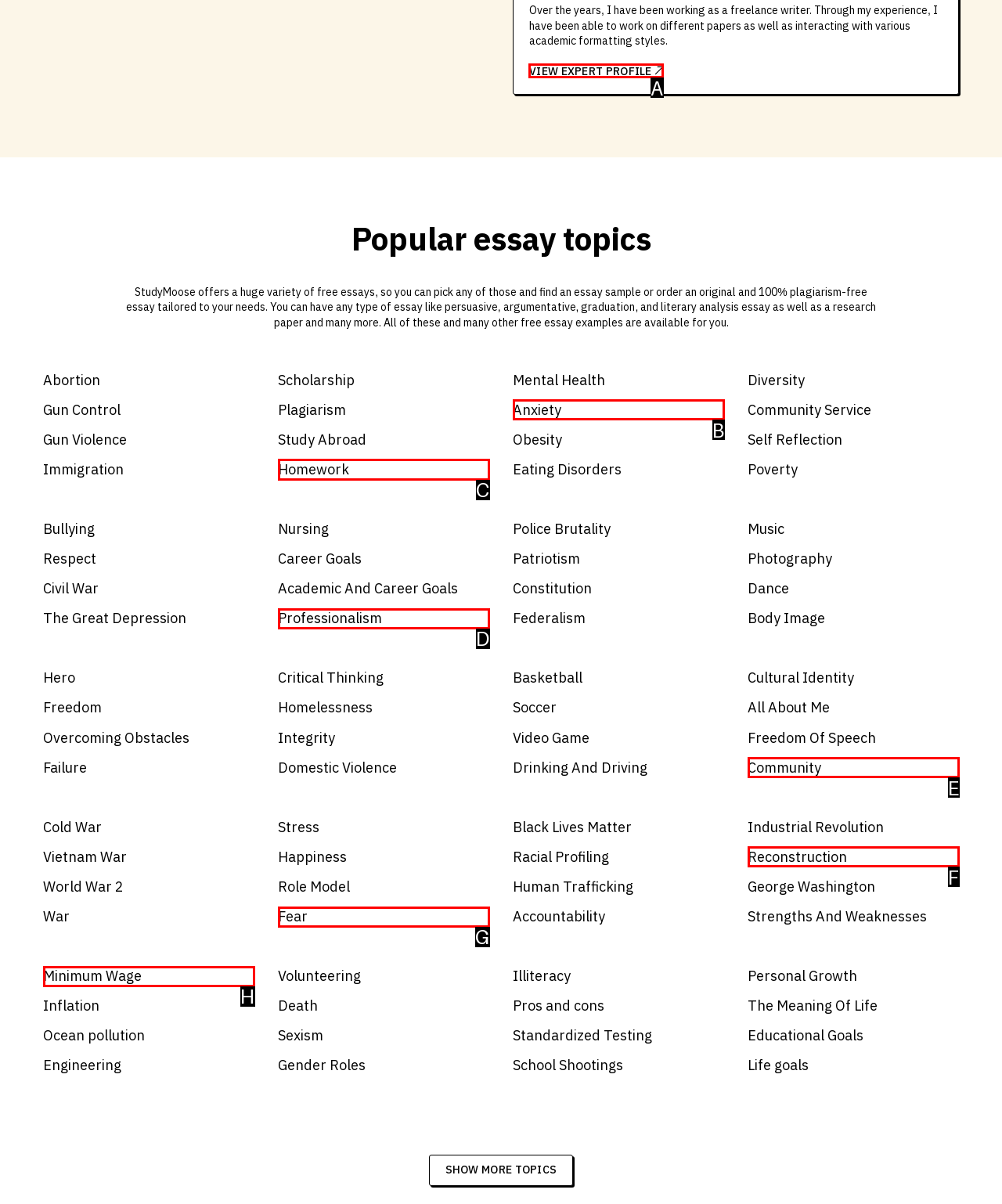Which UI element should you click on to achieve the following task: View expert profile? Provide the letter of the correct option.

A